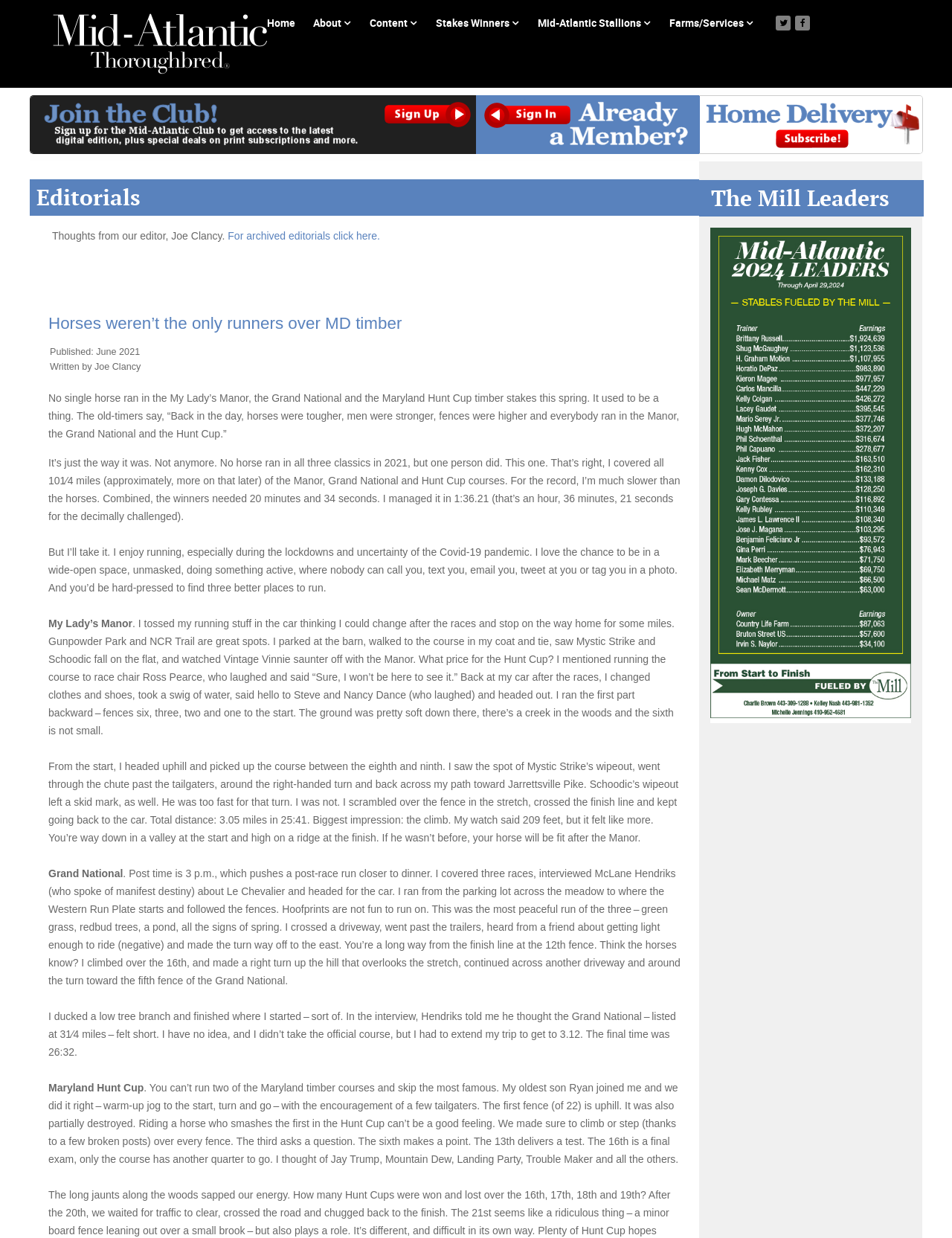What is the name of the author of the editorial? Please answer the question using a single word or phrase based on the image.

Joe Clancy